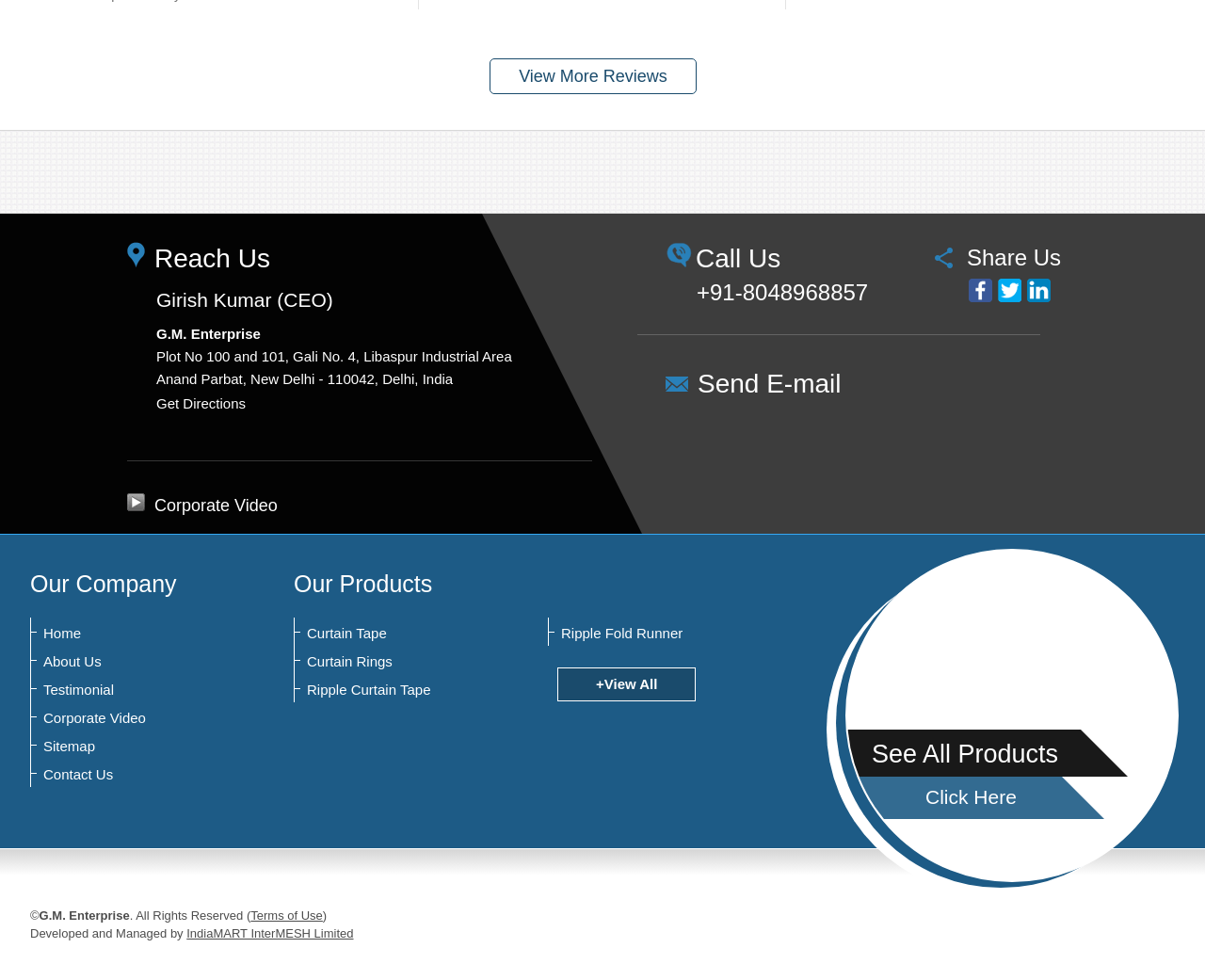What products does the company offer?
Kindly answer the question with as much detail as you can.

The company offers various curtain related products, including Curtain Tape, Curtain Rings, Ripple Curtain Tape, and Ripple Fold Runner, which can be found in the 'Our Products' section.